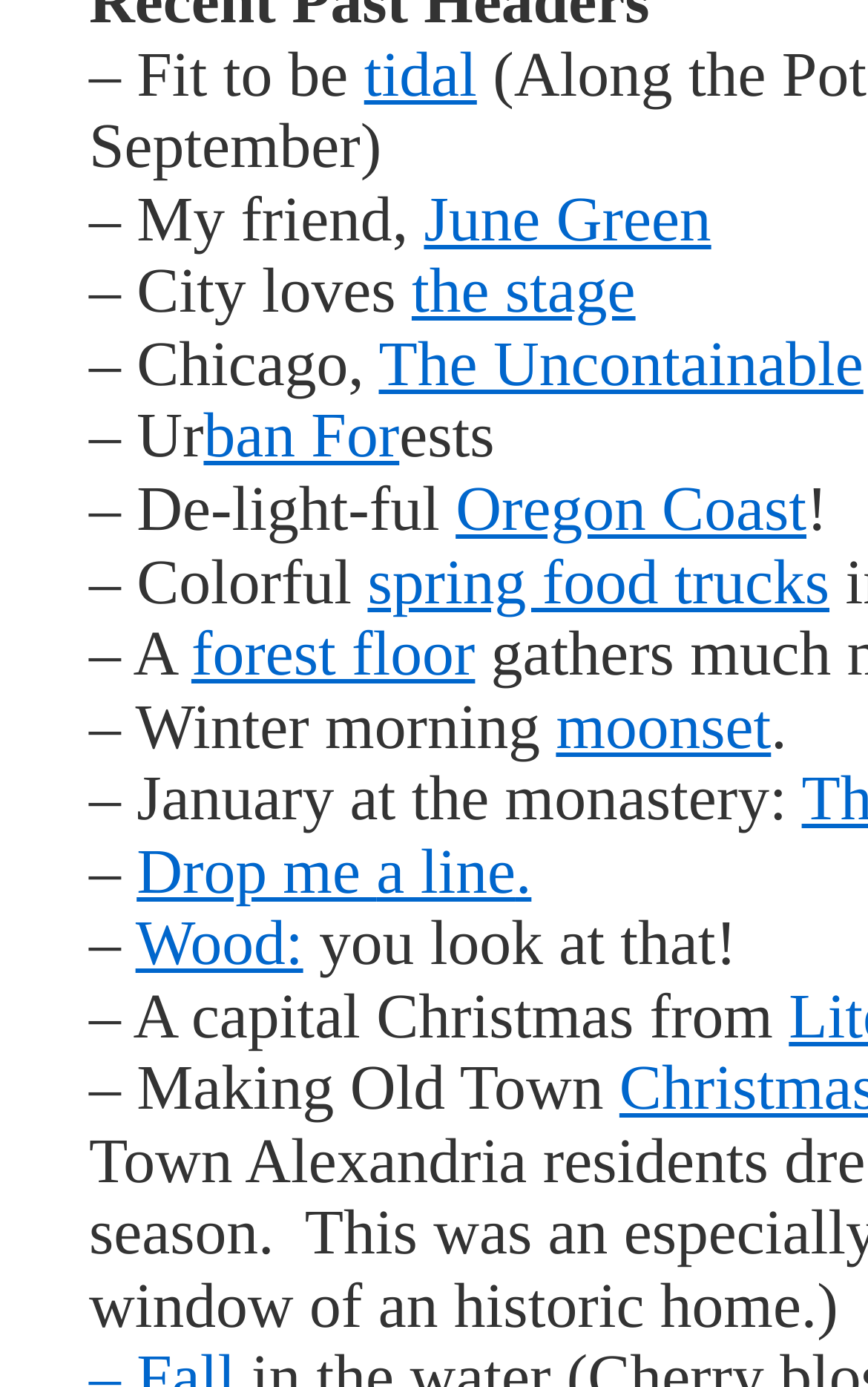Please identify the bounding box coordinates of the area I need to click to accomplish the following instruction: "click on tidal".

[0.419, 0.03, 0.549, 0.08]